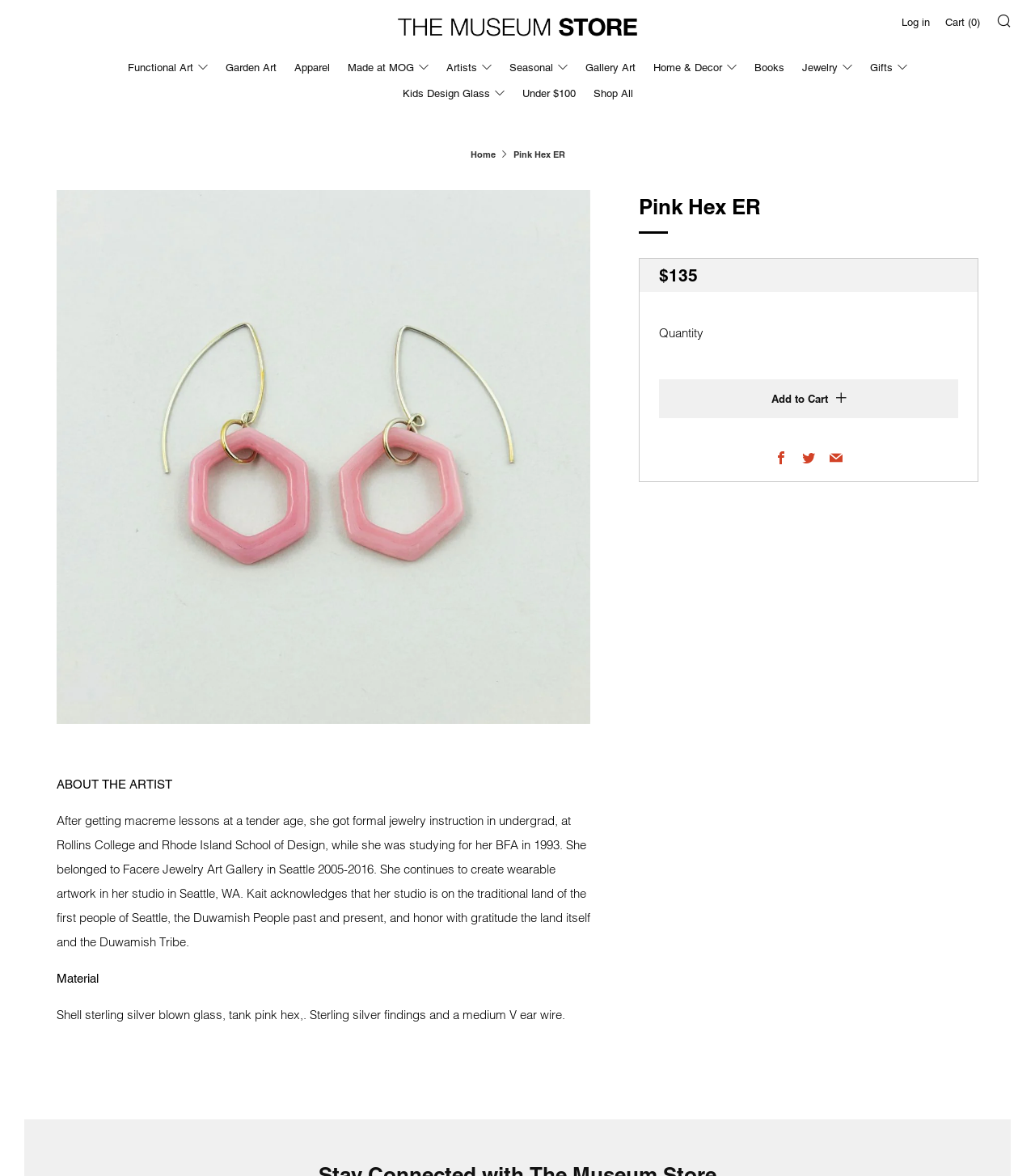Please determine the bounding box coordinates of the element's region to click in order to carry out the following instruction: "Click the 'Jewelry' link". The coordinates should be four float numbers between 0 and 1, i.e., [left, top, right, bottom].

[0.775, 0.047, 0.823, 0.069]